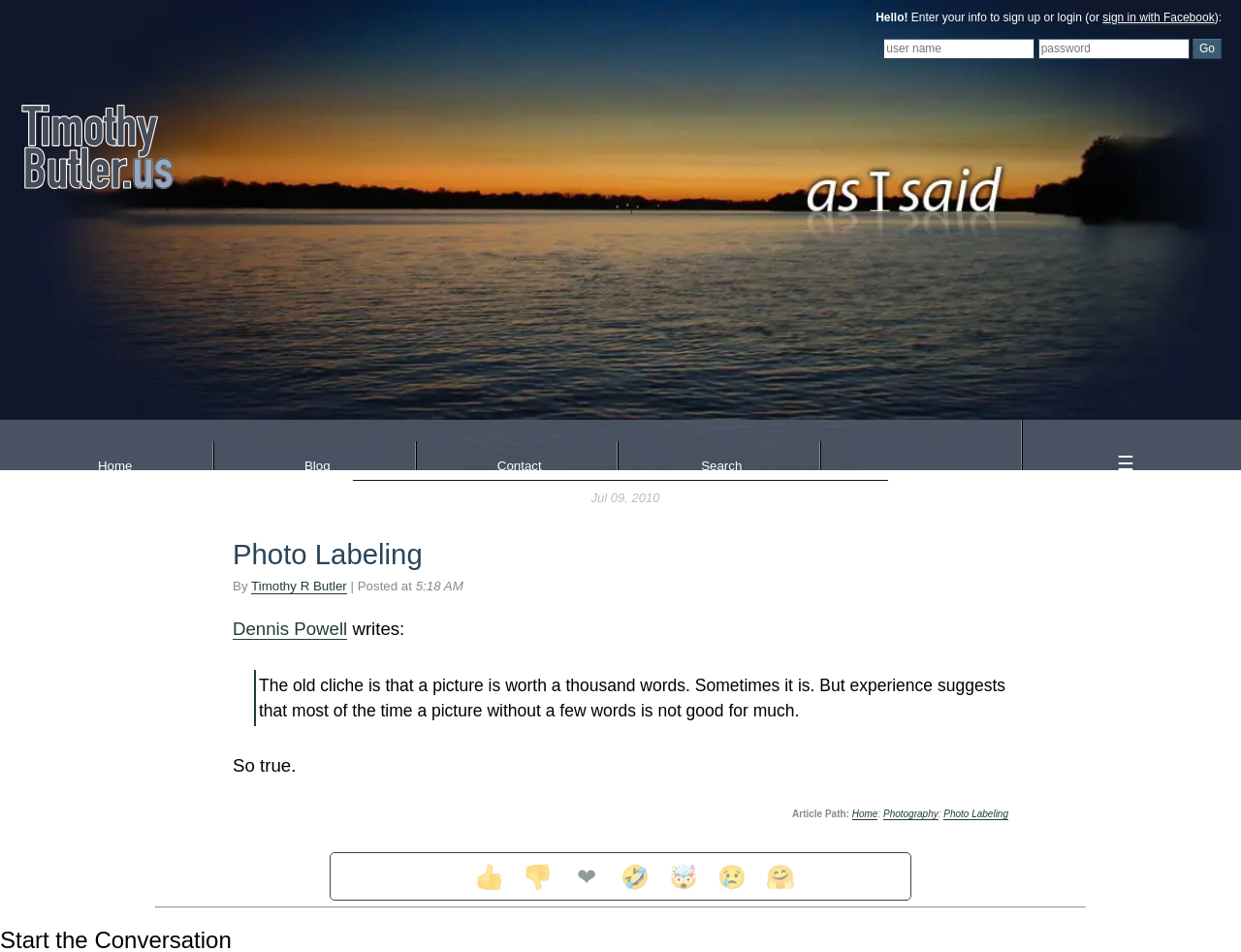How many emoticon options are there for reacting to the article?
Please elaborate on the answer to the question with detailed information.

I counted the number of static text elements with emoticon characters, which are '👍', '👎', '❤', '🤣', '🤯', '😢', and '🤗'. There are 7 emoticon options in total.